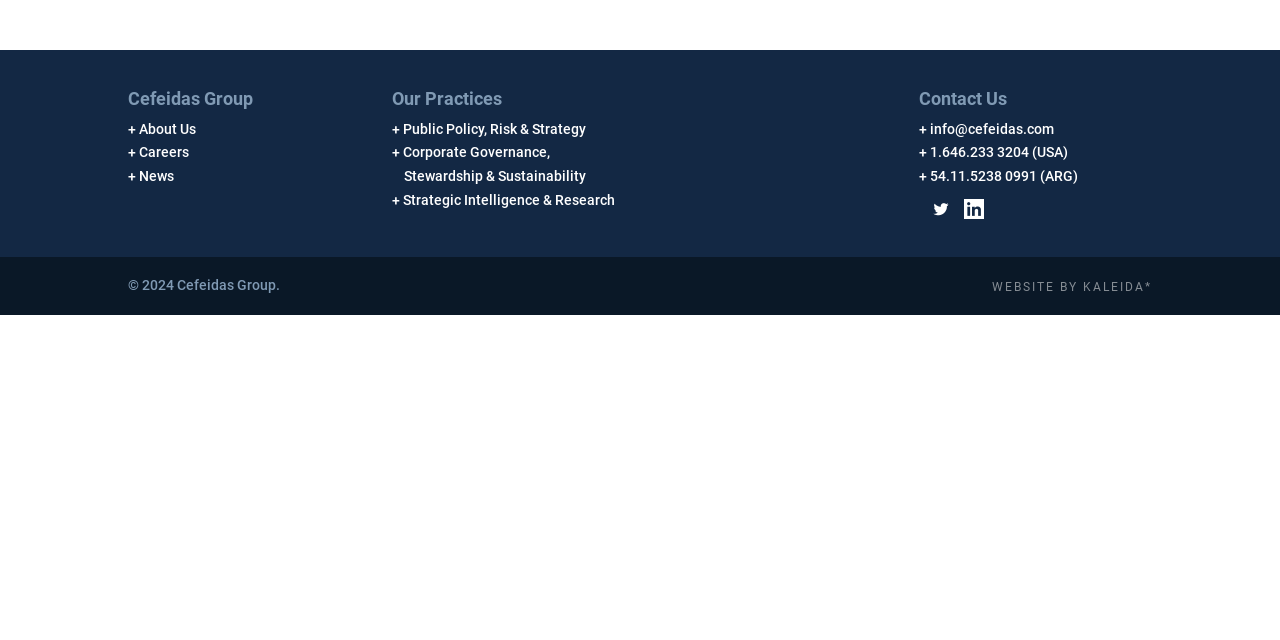Please find the bounding box for the following UI element description. Provide the coordinates in (top-left x, top-left y, bottom-right x, bottom-right y) format, with values between 0 and 1: News

[0.109, 0.263, 0.136, 0.288]